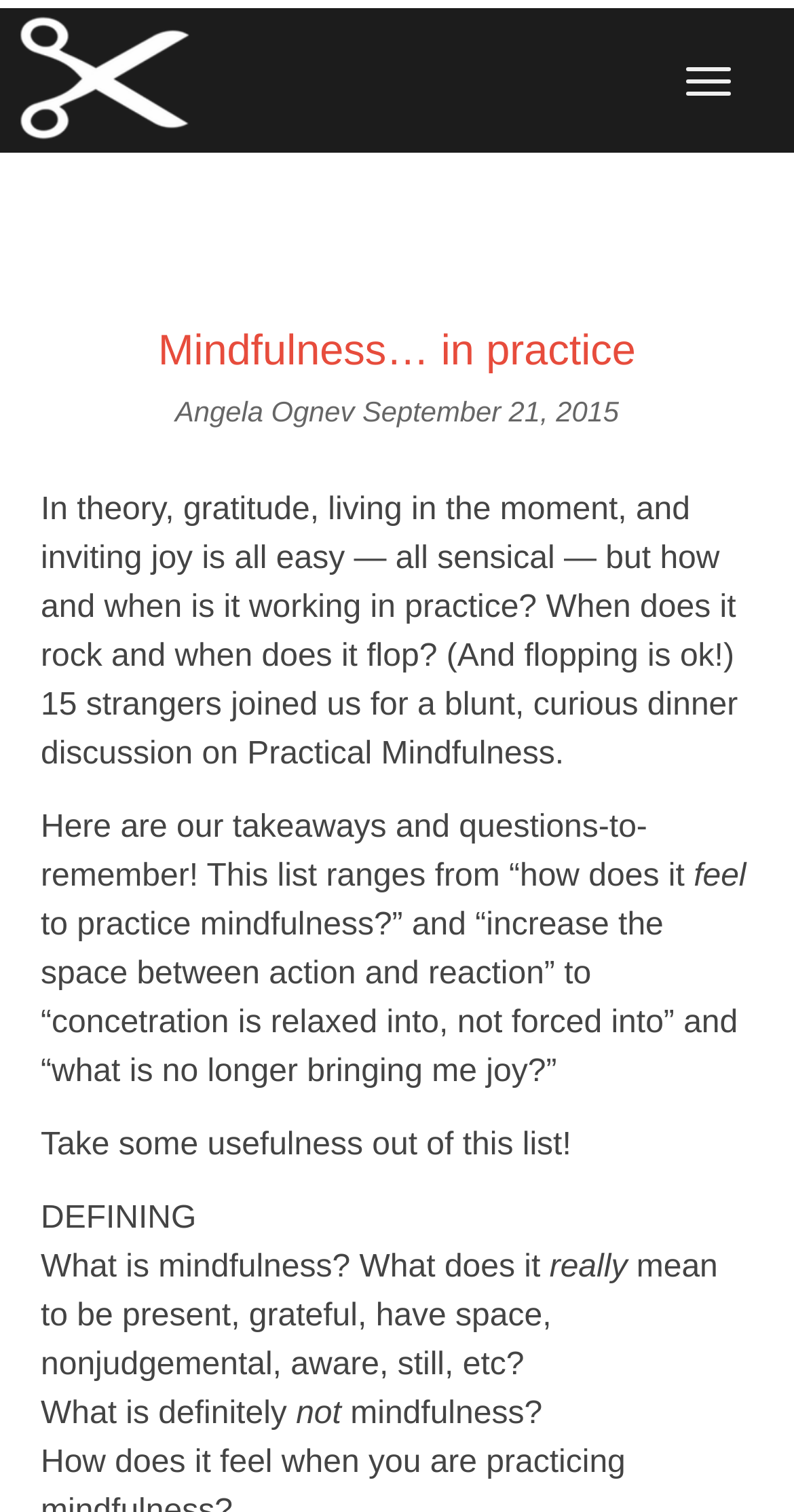Offer a detailed explanation of the webpage layout and contents.

This webpage appears to be a blog post or article about mindfulness in practice. At the top, there is a button on the right side and a link to "Cut The Small Talk" on the left side. Below these elements, there is a large image that spans the entire width of the page. 

Above the image, there is a heading that reads "Mindfulness… in practice" and a link with the same text. To the right of the heading, there is a link to "Angela Ognev" and a static text that displays the date "September 21, 2015". 

Below the image, there is a long paragraph of text that discusses the concept of mindfulness, its practice, and its challenges. The text is divided into several sections, with the main content in the middle and smaller sections above and below it. 

The main content is a descriptive text that explains the idea of mindfulness, its benefits, and its difficulties in practice. It also mentions a dinner discussion on practical mindfulness and lists the takeaways and questions to remember from the discussion. 

Above the main content, there are two lines of text that seem to be a title or a subtitle, and below it, there are several short paragraphs or sections with bold headings like "DEFINING" and questions about what mindfulness means and what it is not.